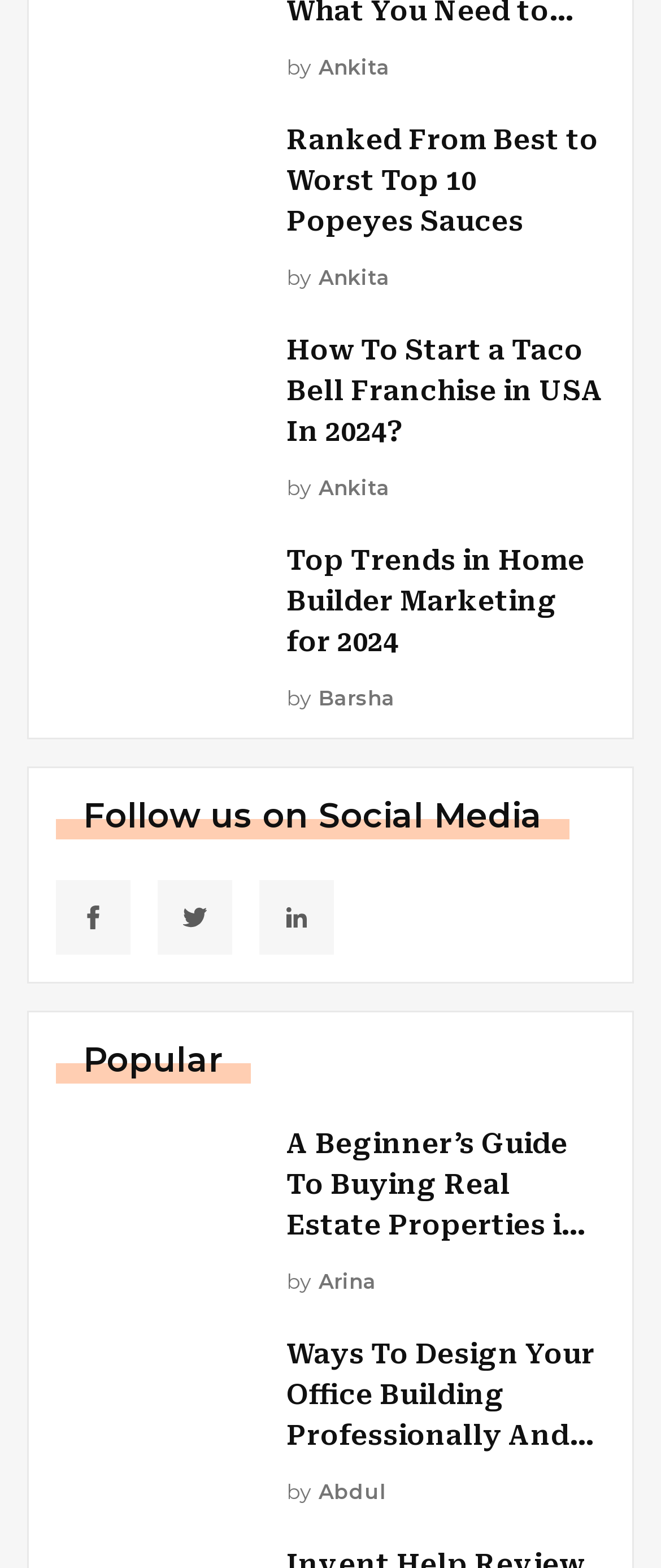Locate the bounding box coordinates of the area that needs to be clicked to fulfill the following instruction: "Check Top Trends in Home Builder Marketing for 2024". The coordinates should be in the format of four float numbers between 0 and 1, namely [left, top, right, bottom].

[0.433, 0.345, 0.915, 0.423]